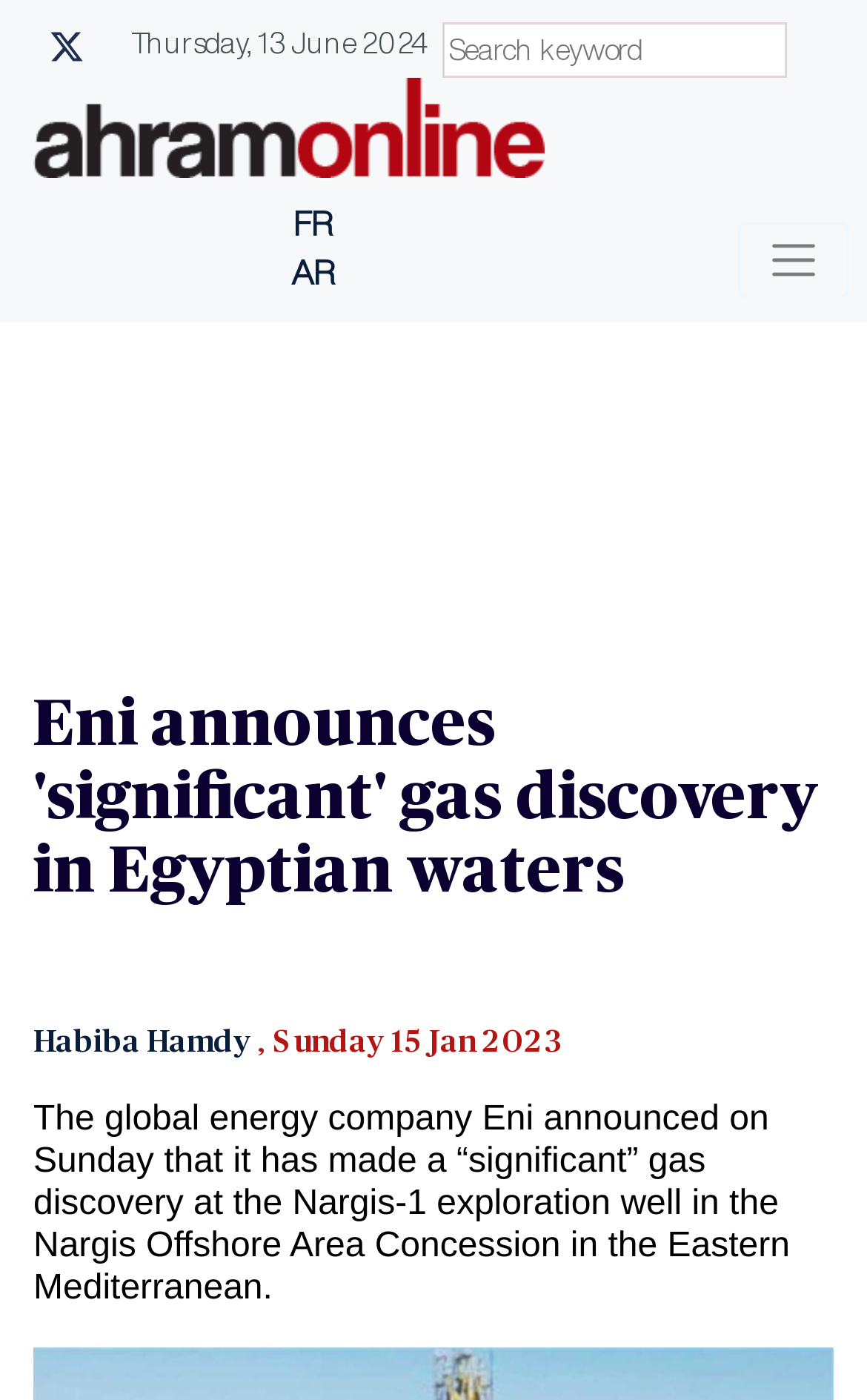What is the topic of the article?
We need a detailed and exhaustive answer to the question. Please elaborate.

By reading the article, I found that the topic is about a gas discovery made by the global energy company Eni in the Eastern Mediterranean, which is the main content of the article.